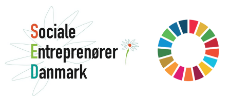What is the circular emblem in the logo reminiscent of?
Refer to the screenshot and respond with a concise word or phrase.

UN's Sustainable Development Goals